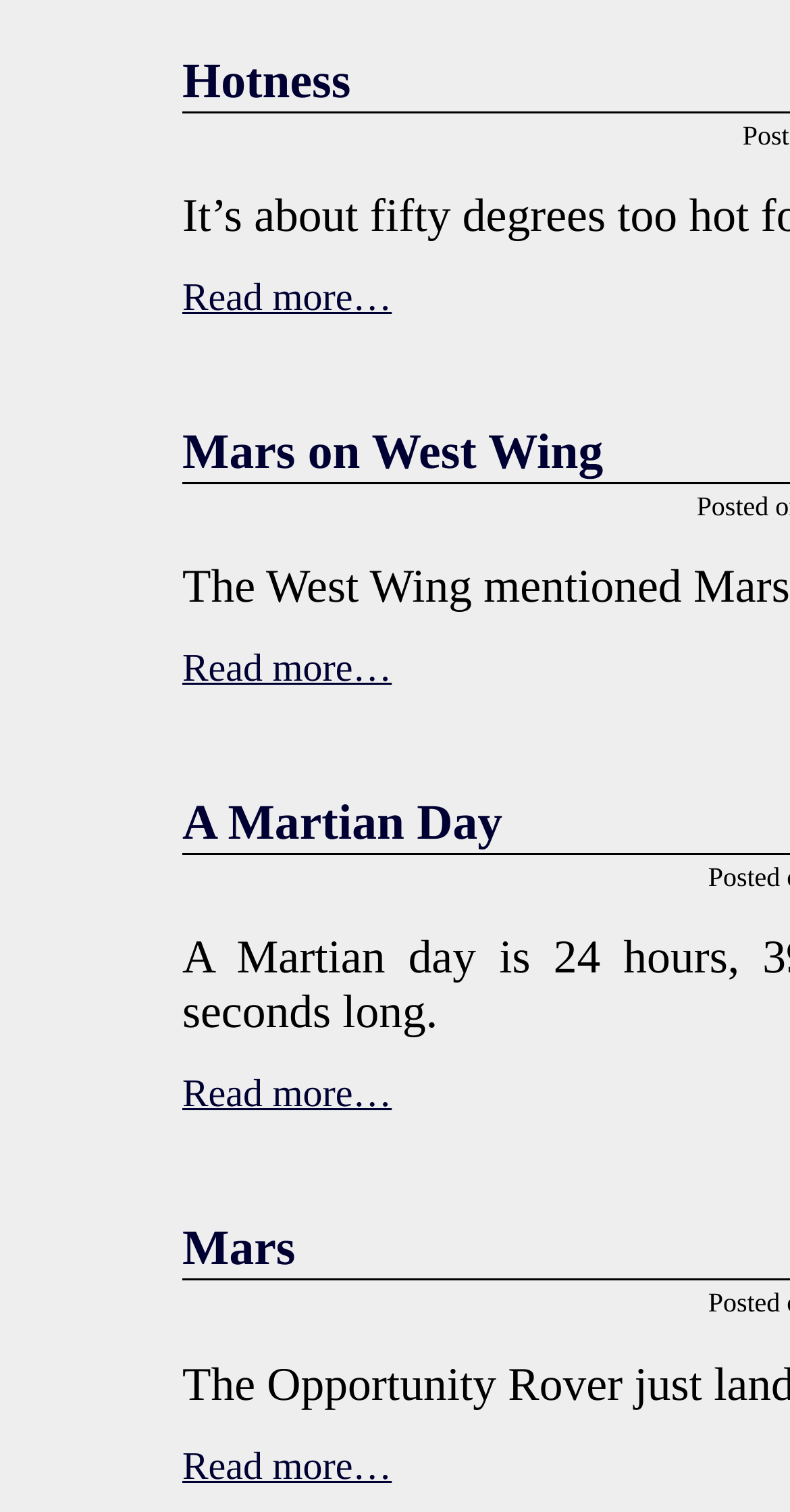Highlight the bounding box coordinates of the region I should click on to meet the following instruction: "Explore Mars".

[0.231, 0.808, 0.374, 0.844]